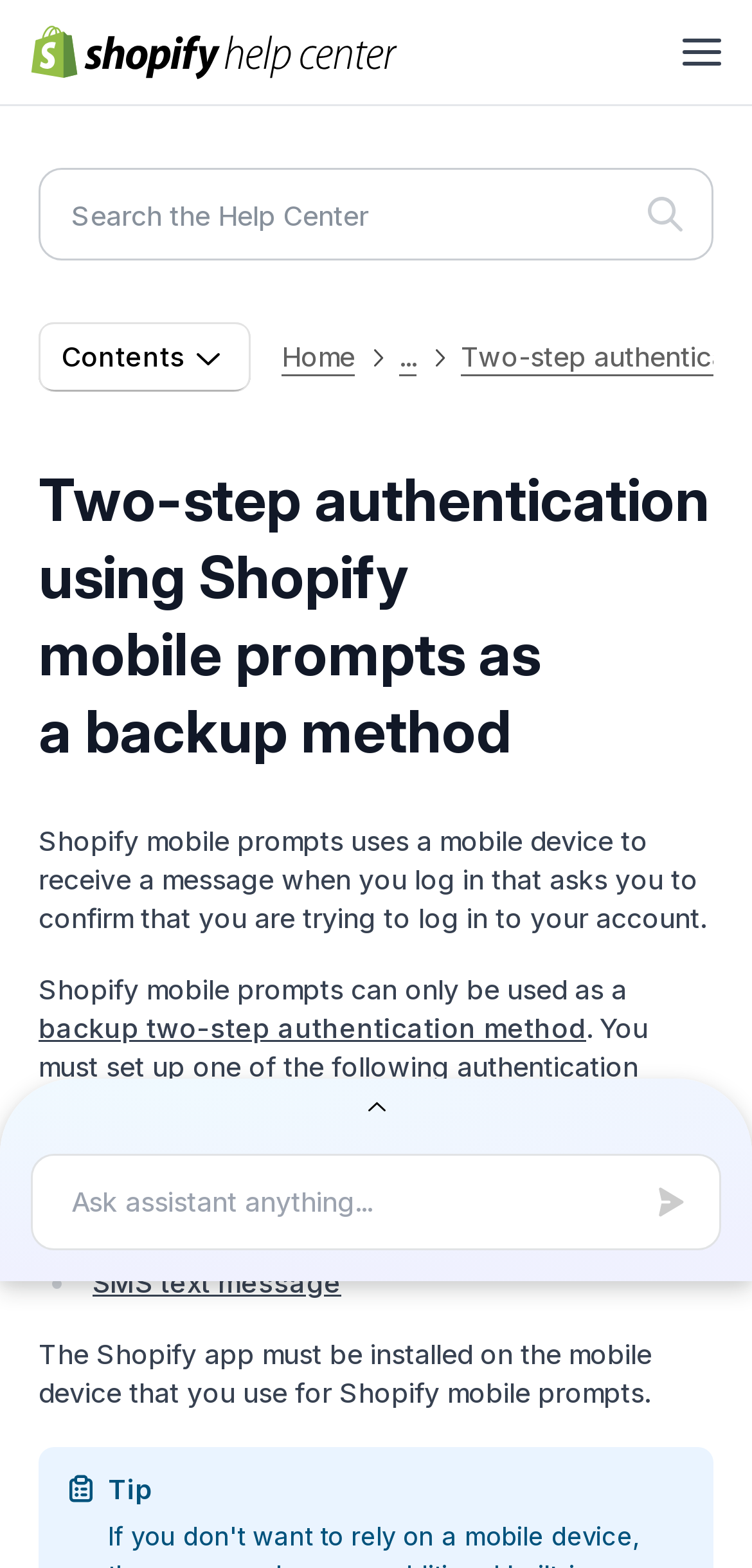What is the function of the 'Menu' button?
Using the image as a reference, answer with just one word or a short phrase.

Expand or collapse menu